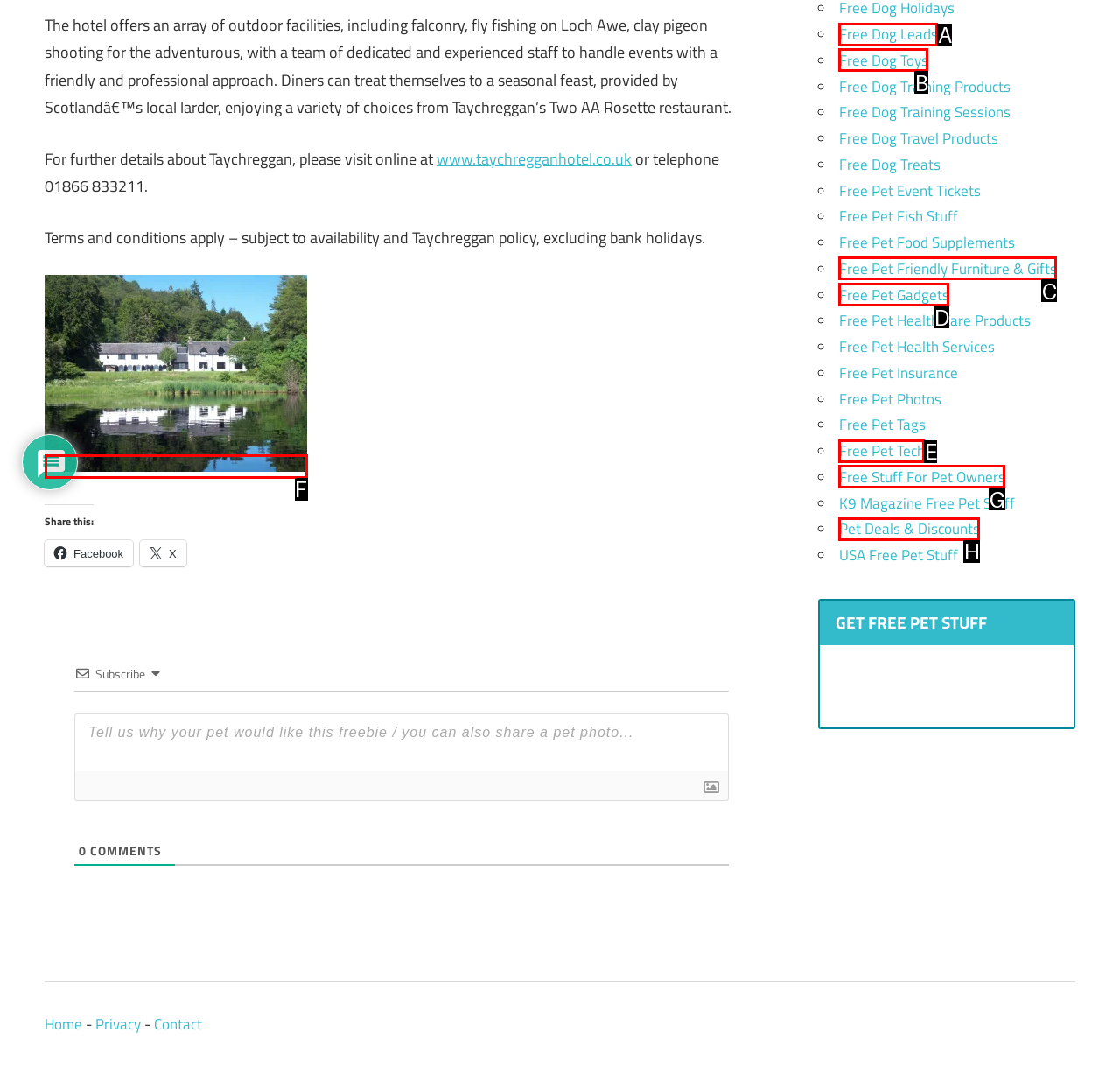Find the option that matches this description: title="Taychreggan1"
Provide the corresponding letter directly.

F